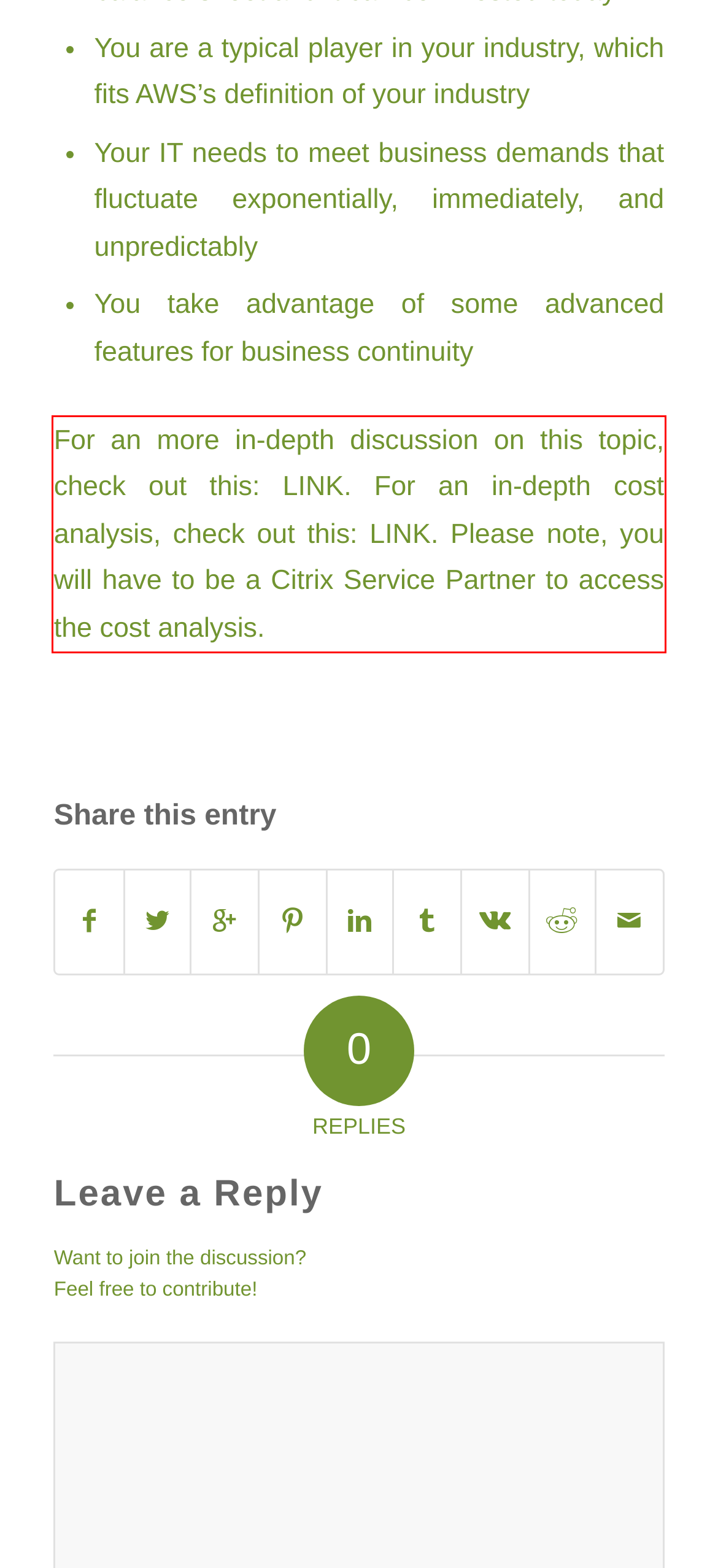Within the provided webpage screenshot, find the red rectangle bounding box and perform OCR to obtain the text content.

For an more in-depth discussion on this topic, check out this: LINK. For an in-depth cost analysis, check out this: LINK. Please note, you will have to be a Citrix Service Partner to access the cost analysis.